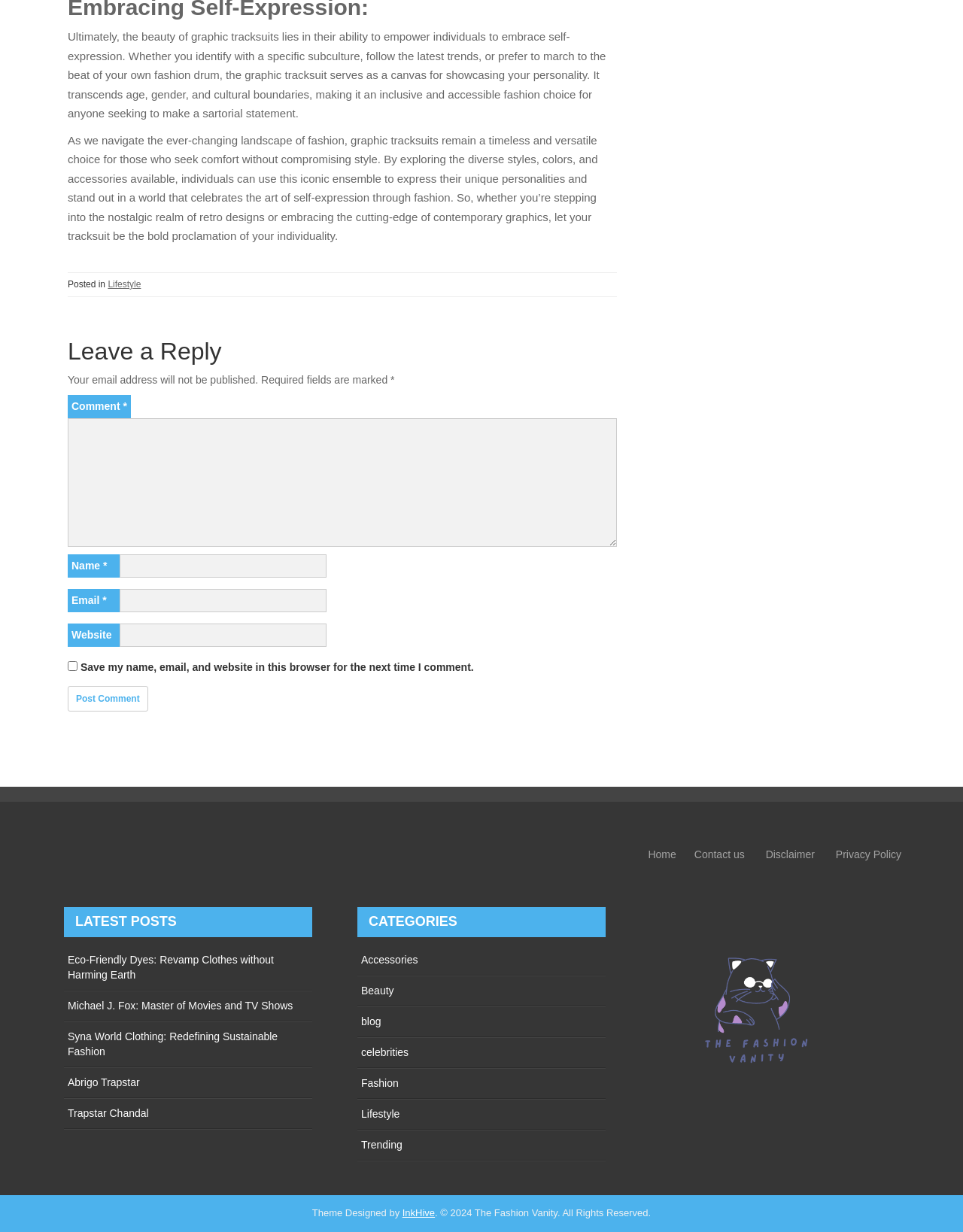What is the topic of the first paragraph?
Please describe in detail the information shown in the image to answer the question.

The first paragraph starts with 'Ultimately, the beauty of graphic tracksuits...' which indicates that the topic of the paragraph is graphic tracksuits.